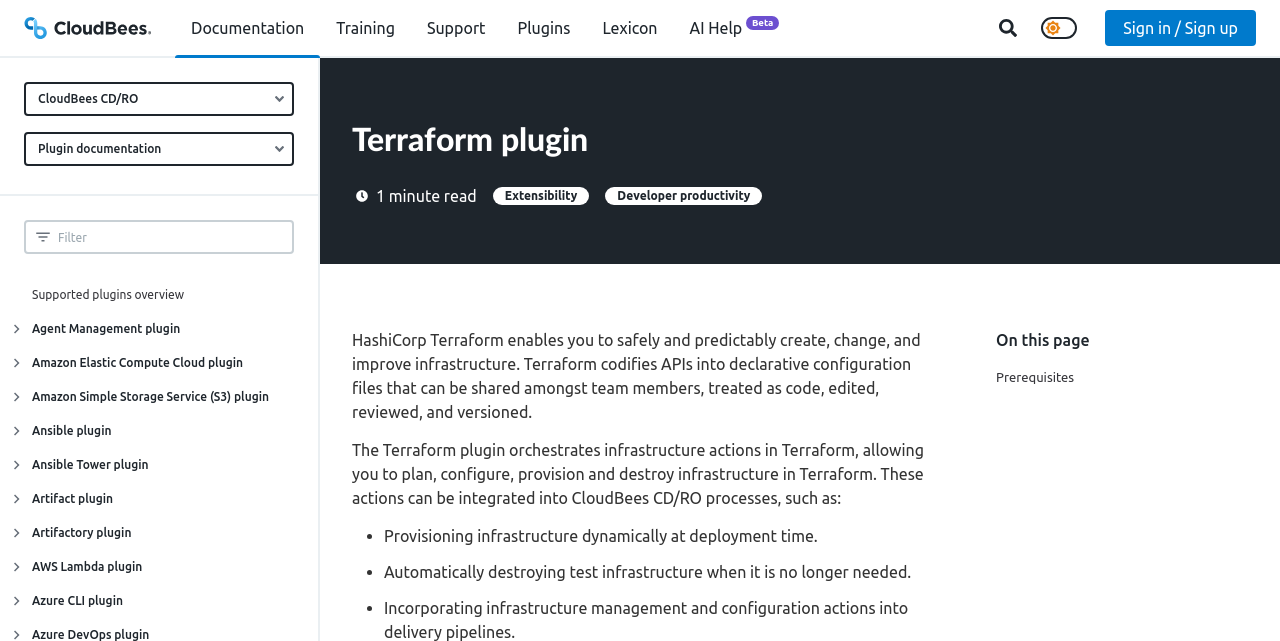Determine the bounding box coordinates for the UI element with the following description: "placeholder="Filter"". The coordinates should be four float numbers between 0 and 1, represented as [left, top, right, bottom].

[0.019, 0.343, 0.23, 0.396]